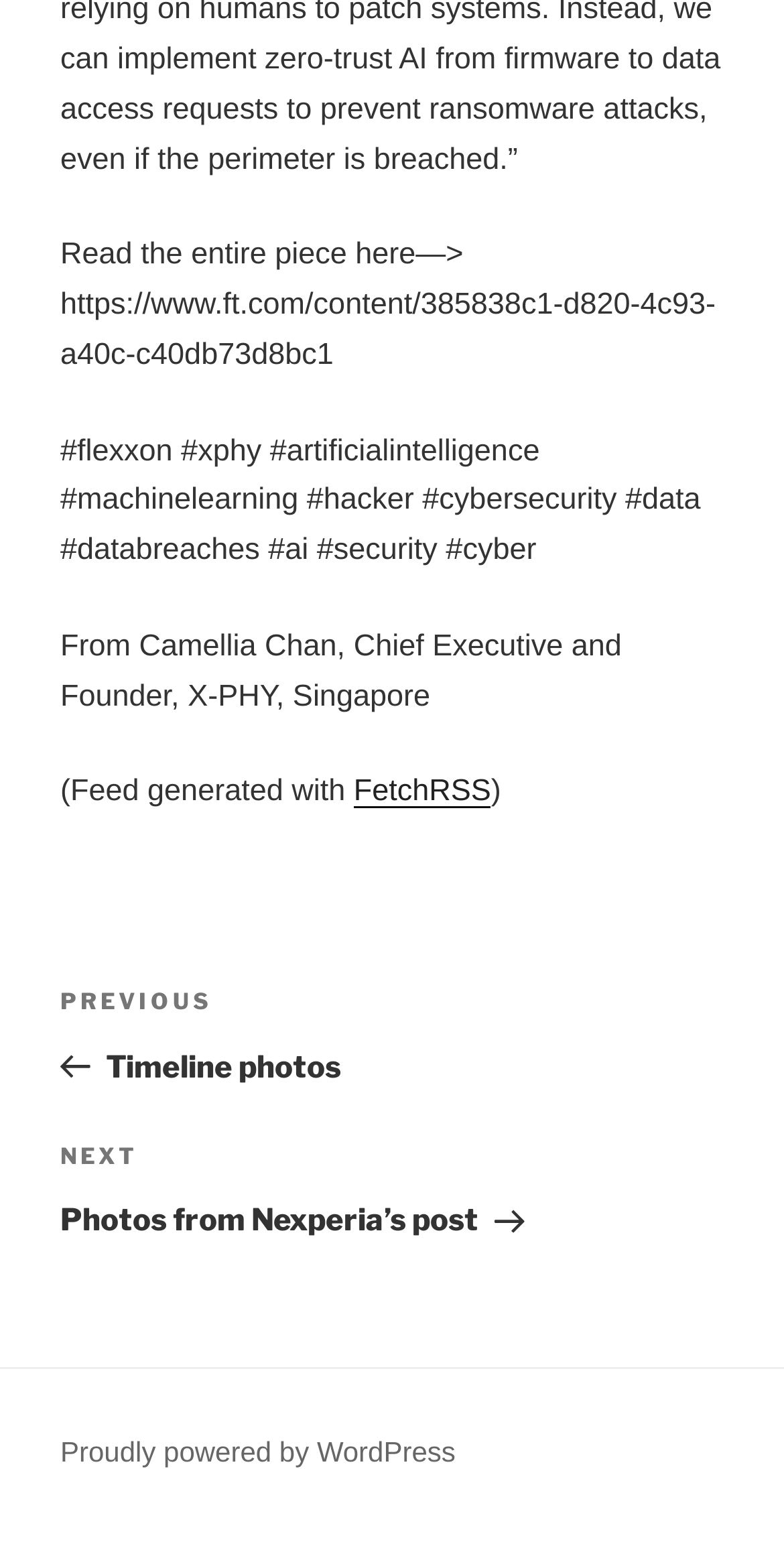Respond to the question with just a single word or phrase: 
What is the purpose of the link 'FetchRSS'?

Generate feed